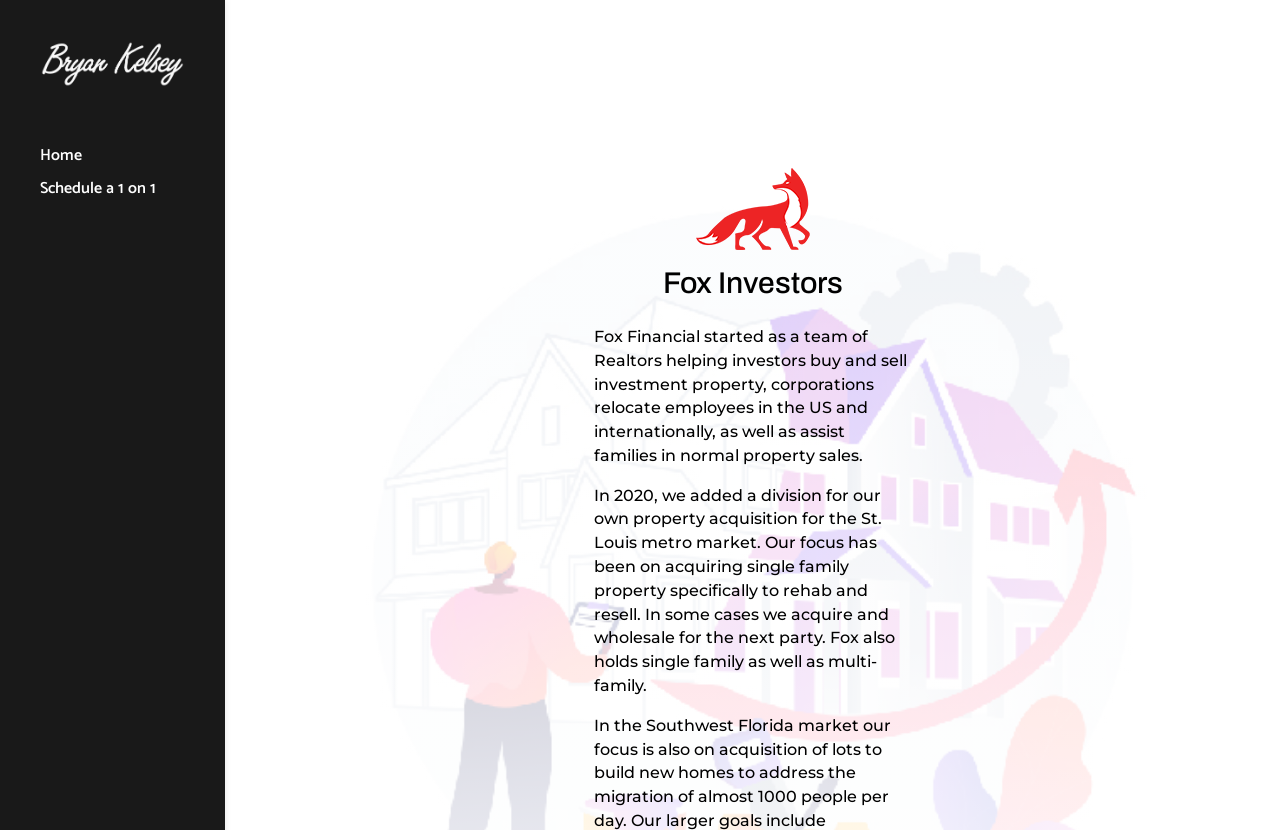Please provide a comprehensive answer to the question below using the information from the image: What is the location of Fox Investors' property acquisition?

According to the webpage, Fox Investors added a division for property acquisition in 2020, focusing on the St. Louis metro market.